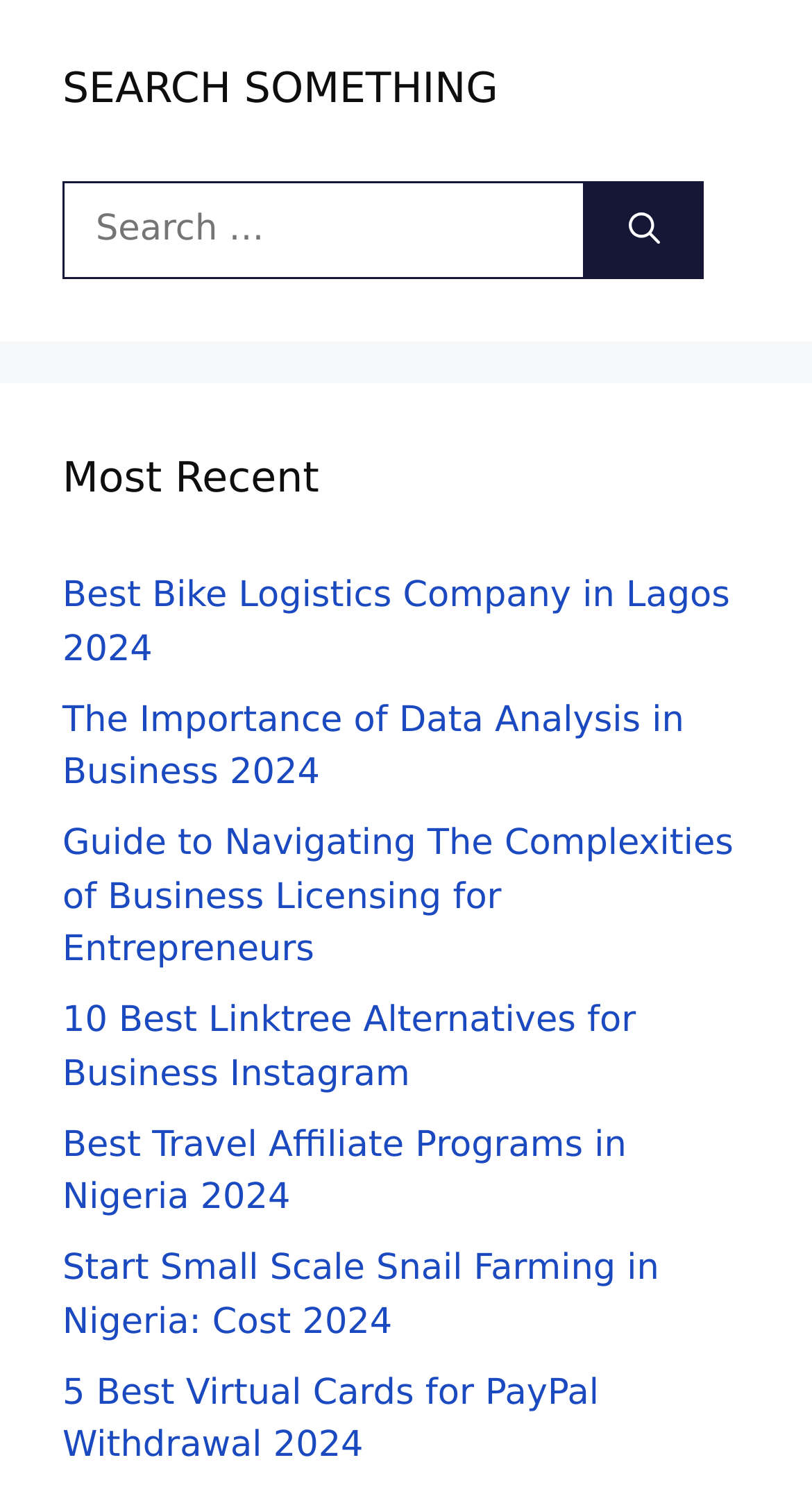Could you highlight the region that needs to be clicked to execute the instruction: "Search for something"?

[0.077, 0.121, 0.721, 0.187]